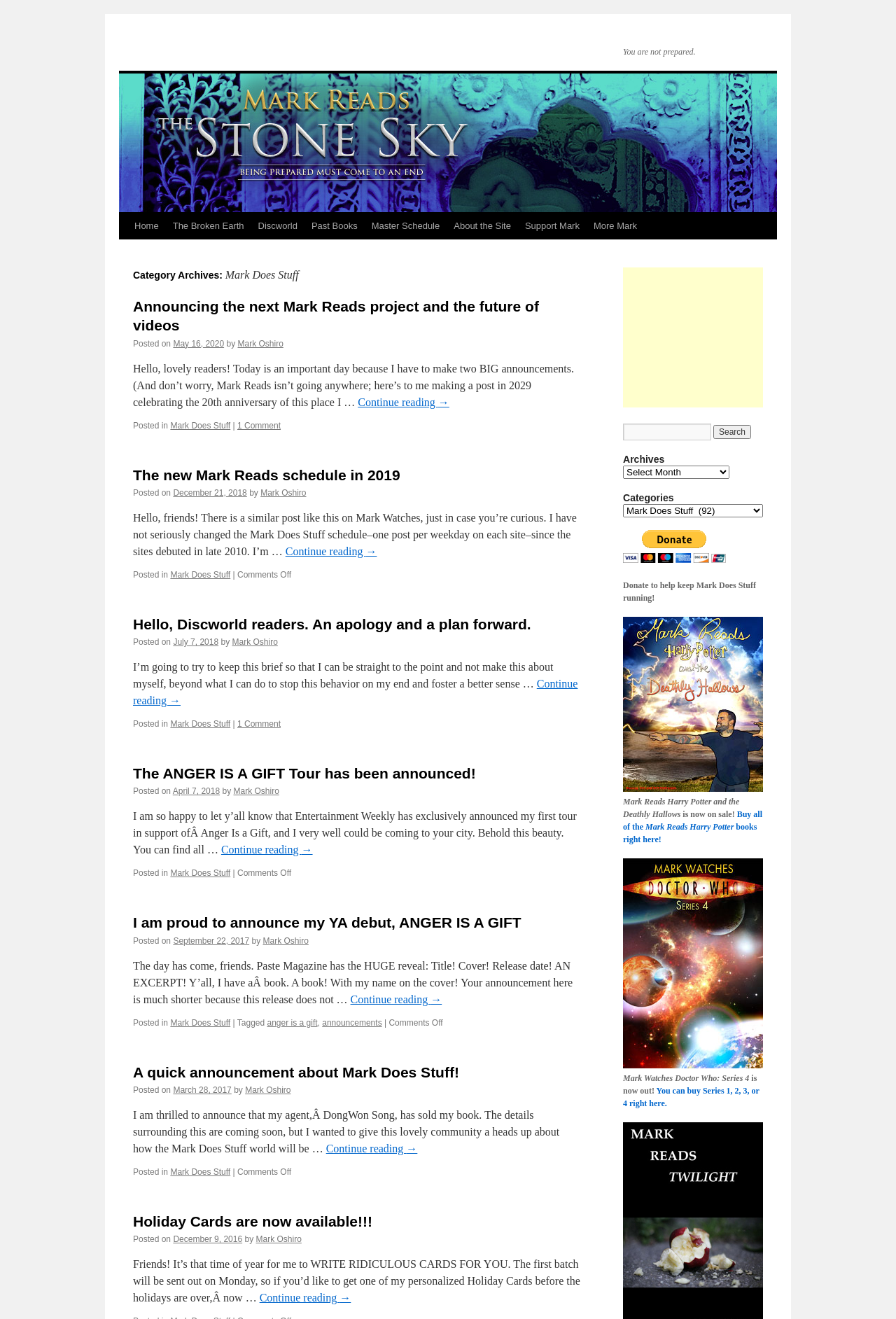Please determine and provide the text content of the webpage's heading.

Category Archives: Mark Does Stuff